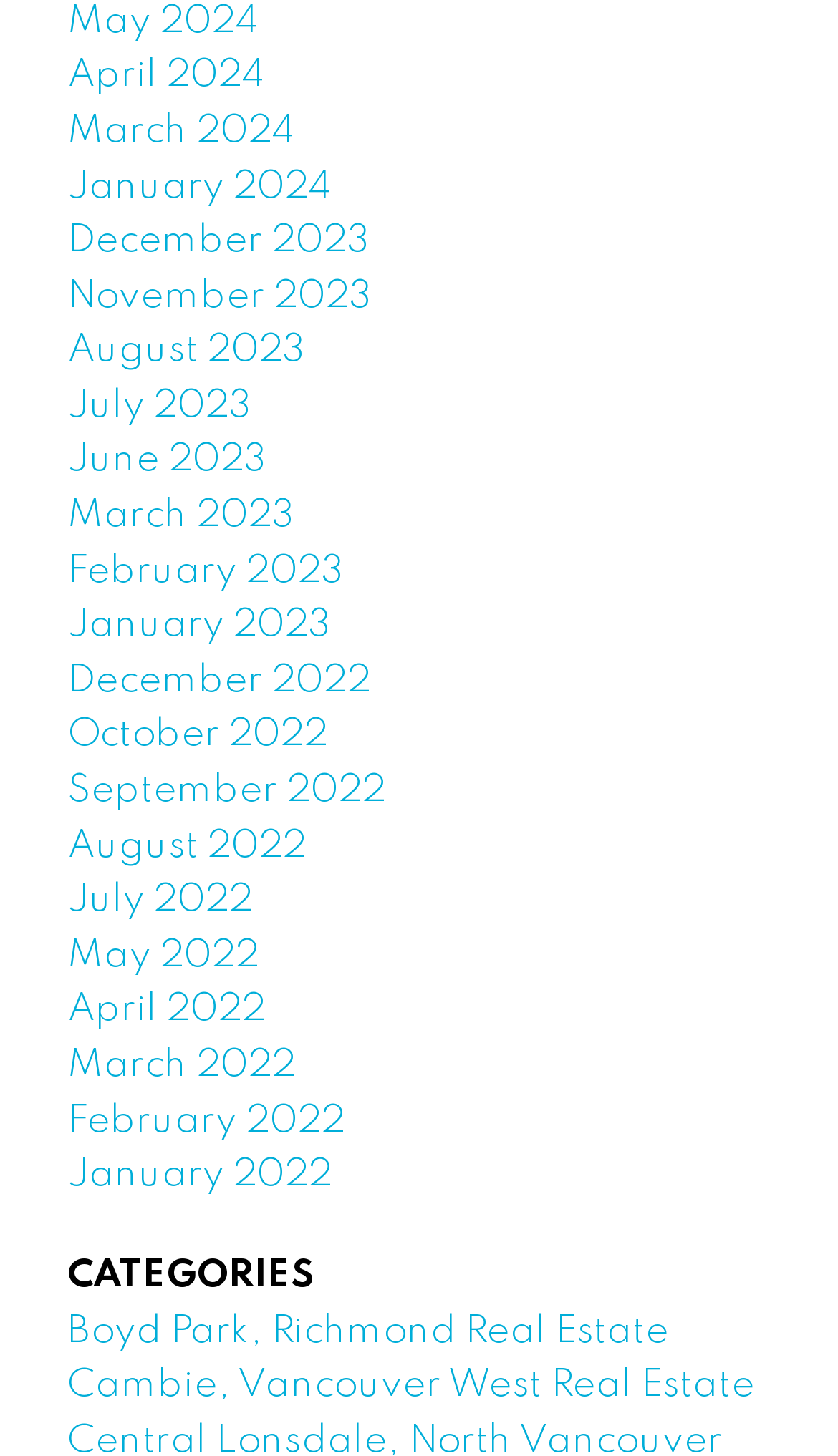Predict the bounding box coordinates of the area that should be clicked to accomplish the following instruction: "Check December 2023". The bounding box coordinates should consist of four float numbers between 0 and 1, i.e., [left, top, right, bottom].

[0.08, 0.152, 0.442, 0.179]